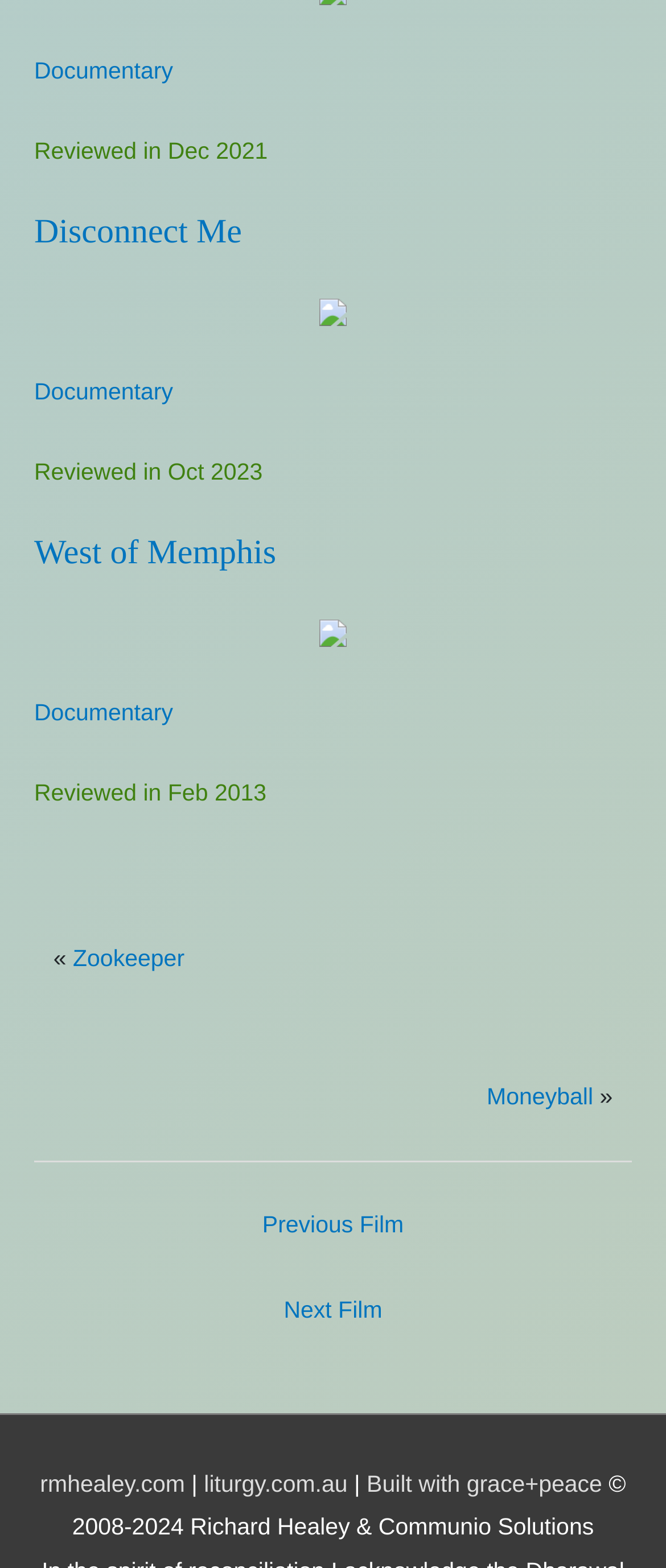Locate the bounding box coordinates of the element that needs to be clicked to carry out the instruction: "Click on the 'Disconnect Me' link". The coordinates should be given as four float numbers ranging from 0 to 1, i.e., [left, top, right, bottom].

[0.051, 0.136, 0.363, 0.16]